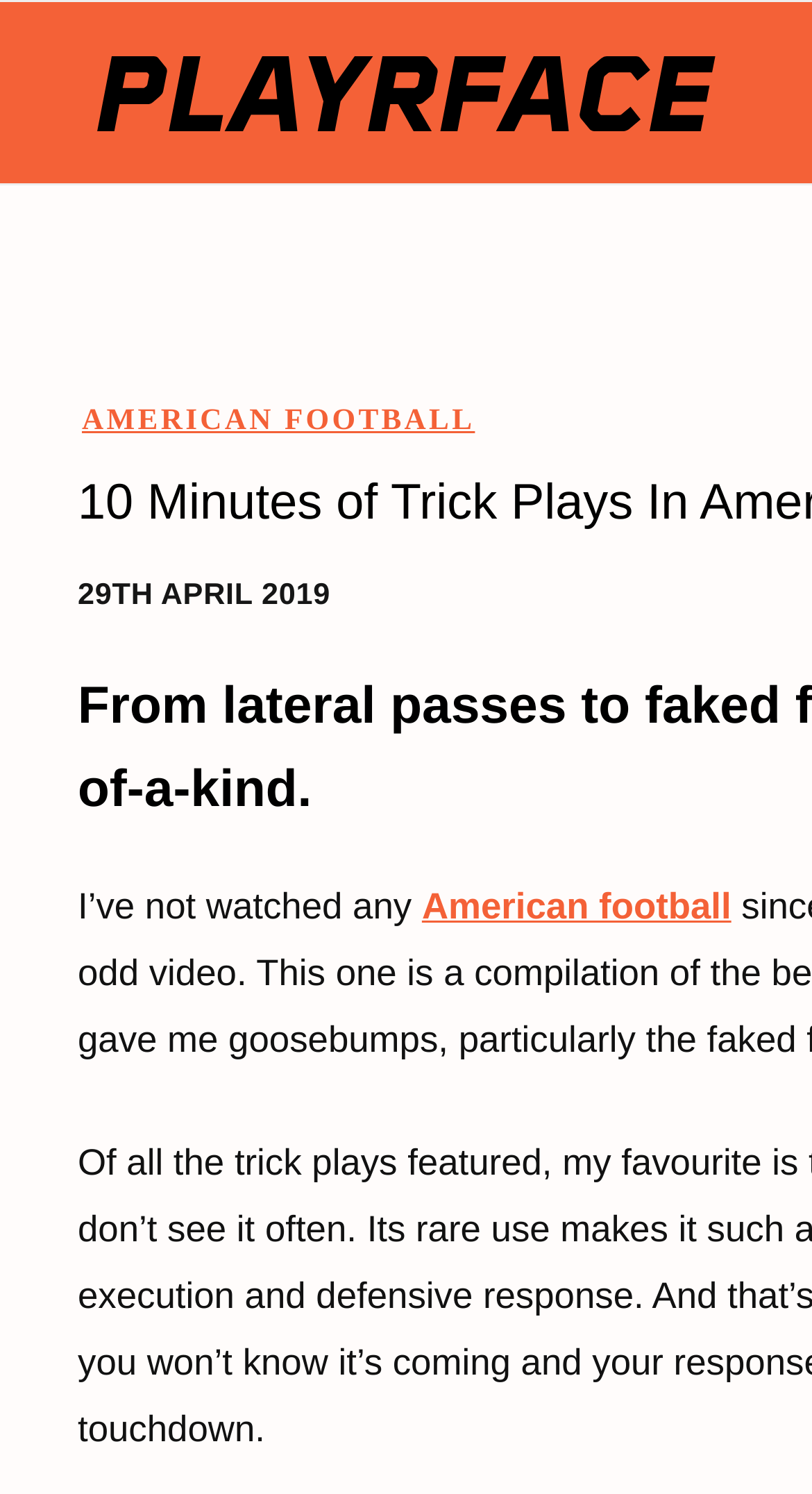Extract the text of the main heading from the webpage.

10 Minutes of Trick Plays In American Football